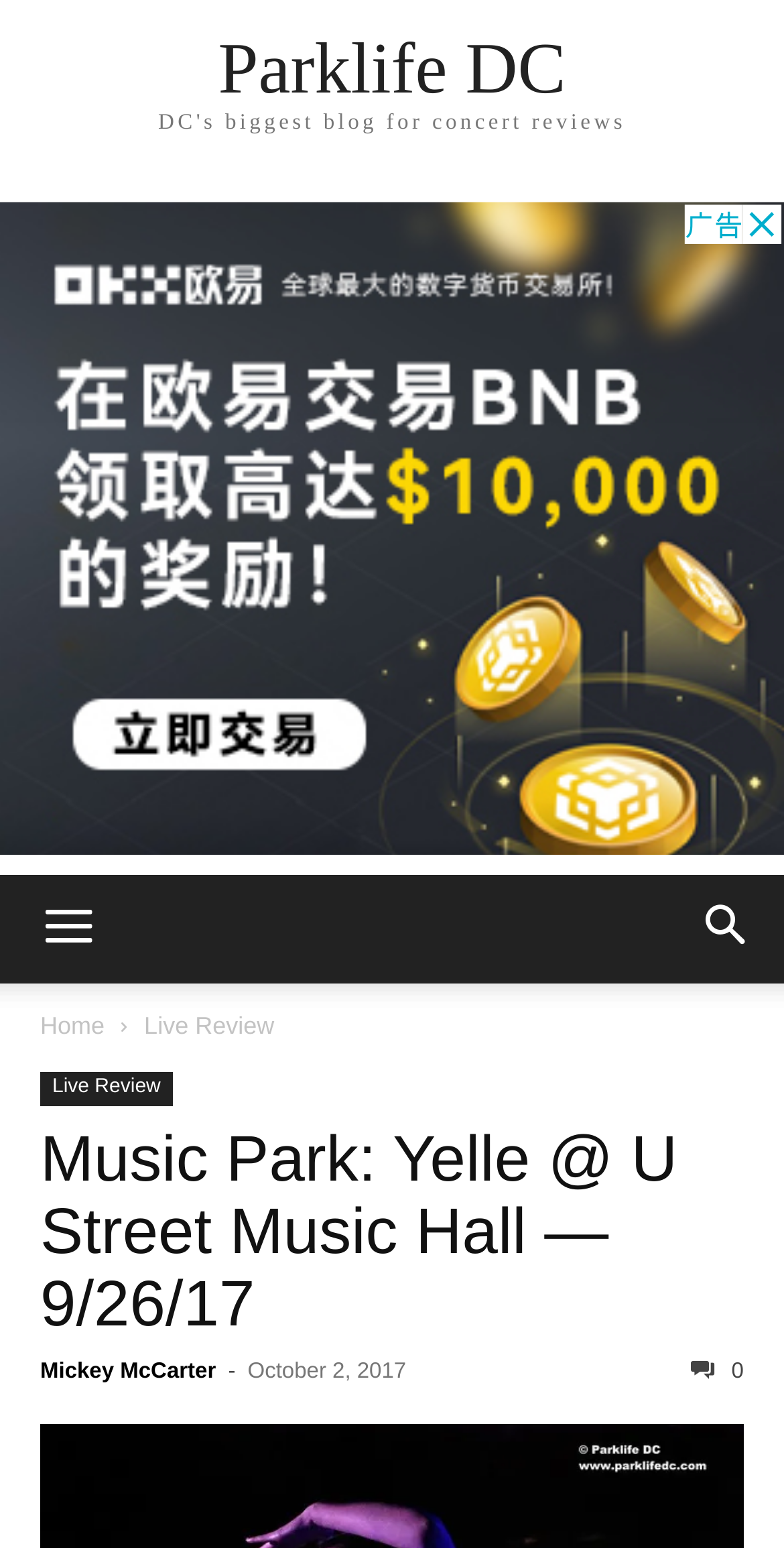How many navigation links are there at the top of the webpage?
Please analyze the image and answer the question with as much detail as possible.

I found the number of navigation links by looking at the top section of the webpage, where I saw three links: 'Home', 'Live Review', and 'Search'.